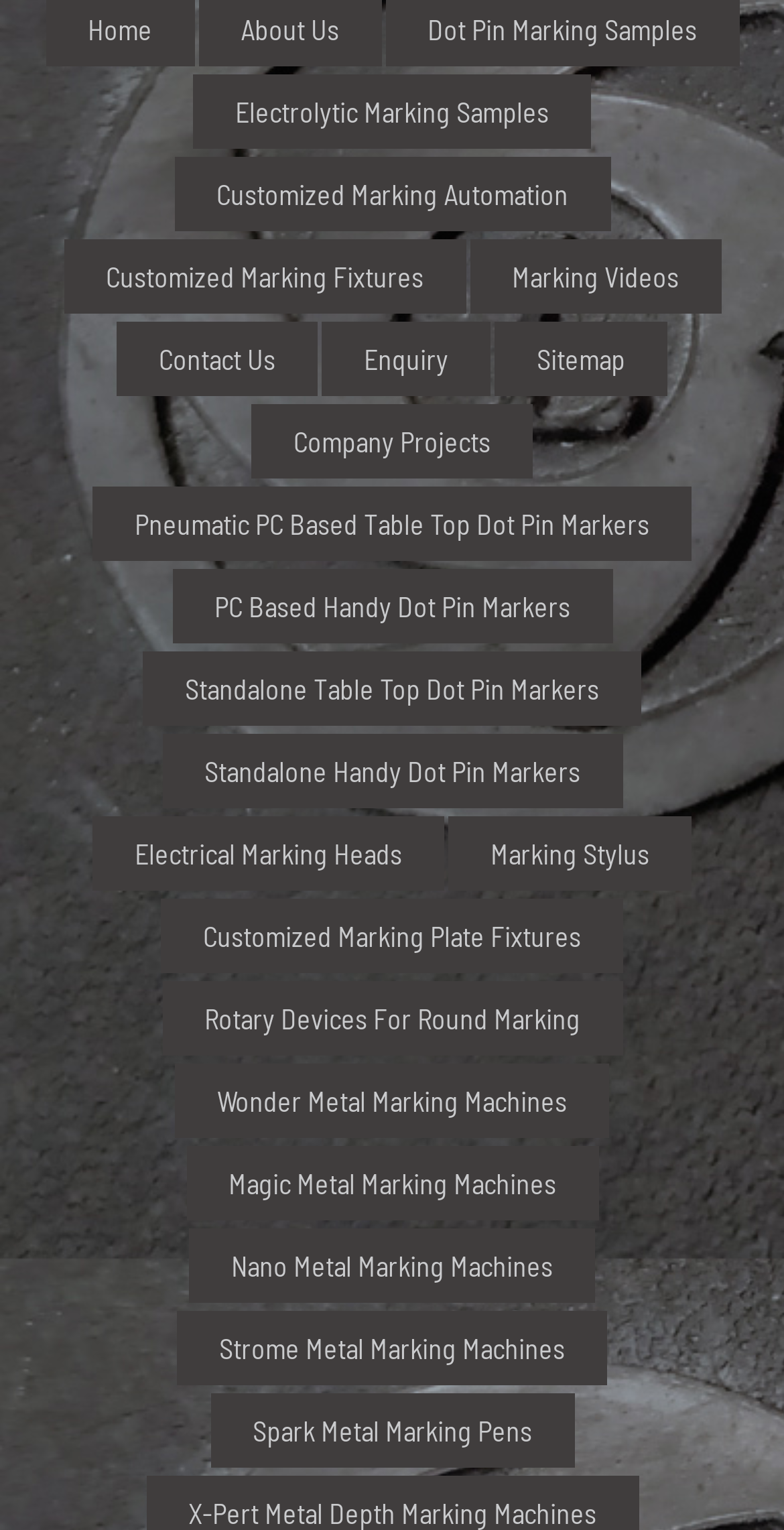How many links are related to dot pin markers?
Look at the screenshot and respond with a single word or phrase.

4